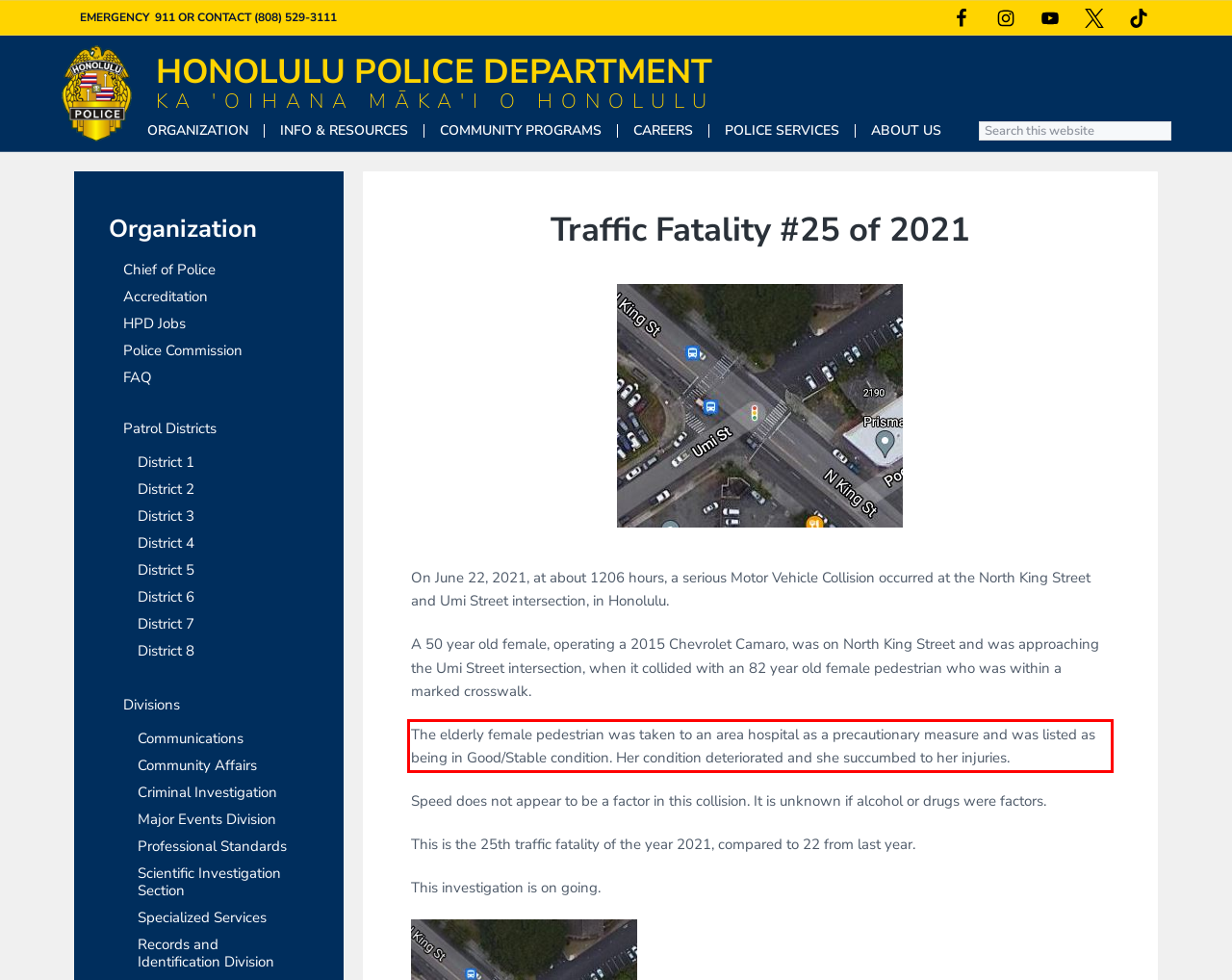Examine the screenshot of the webpage, locate the red bounding box, and perform OCR to extract the text contained within it.

The elderly female pedestrian was taken to an area hospital as a precautionary measure and was listed as being in Good/Stable condition. Her condition deteriorated and she succumbed to her injuries.